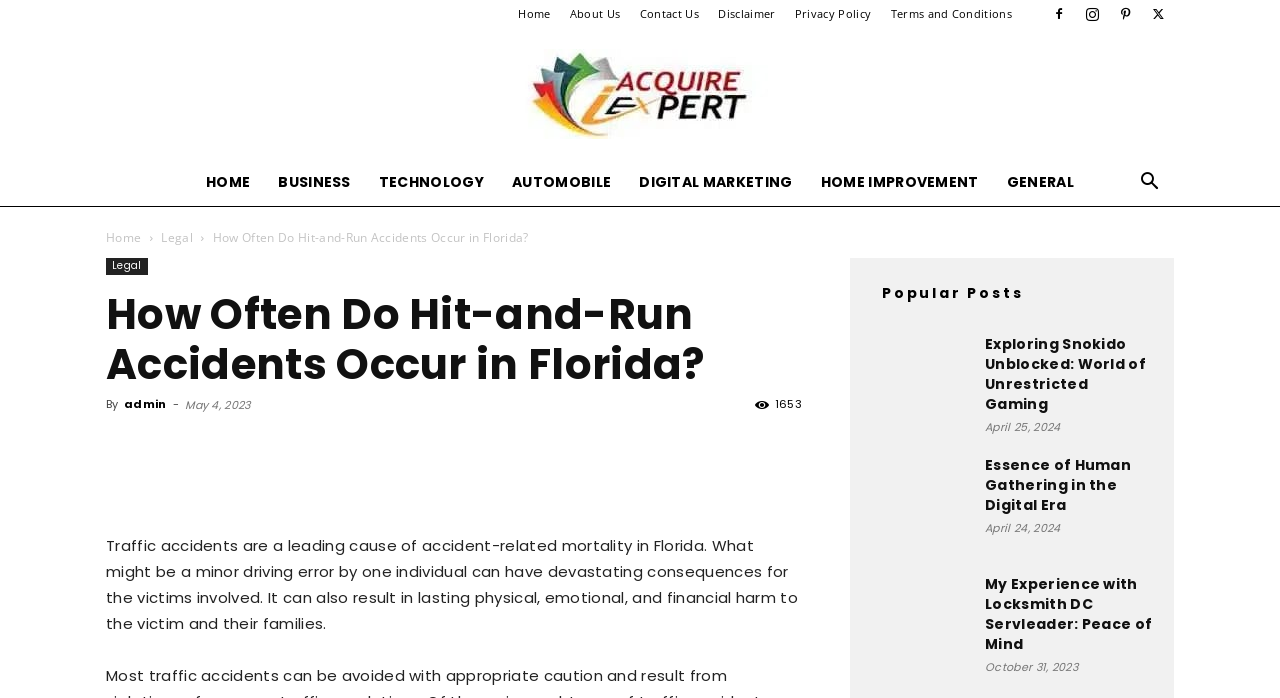Can you pinpoint the bounding box coordinates for the clickable element required for this instruction: "Read the article about 'How Often Do Hit-and-Run Accidents Occur in Florida?'"? The coordinates should be four float numbers between 0 and 1, i.e., [left, top, right, bottom].

[0.166, 0.328, 0.413, 0.352]